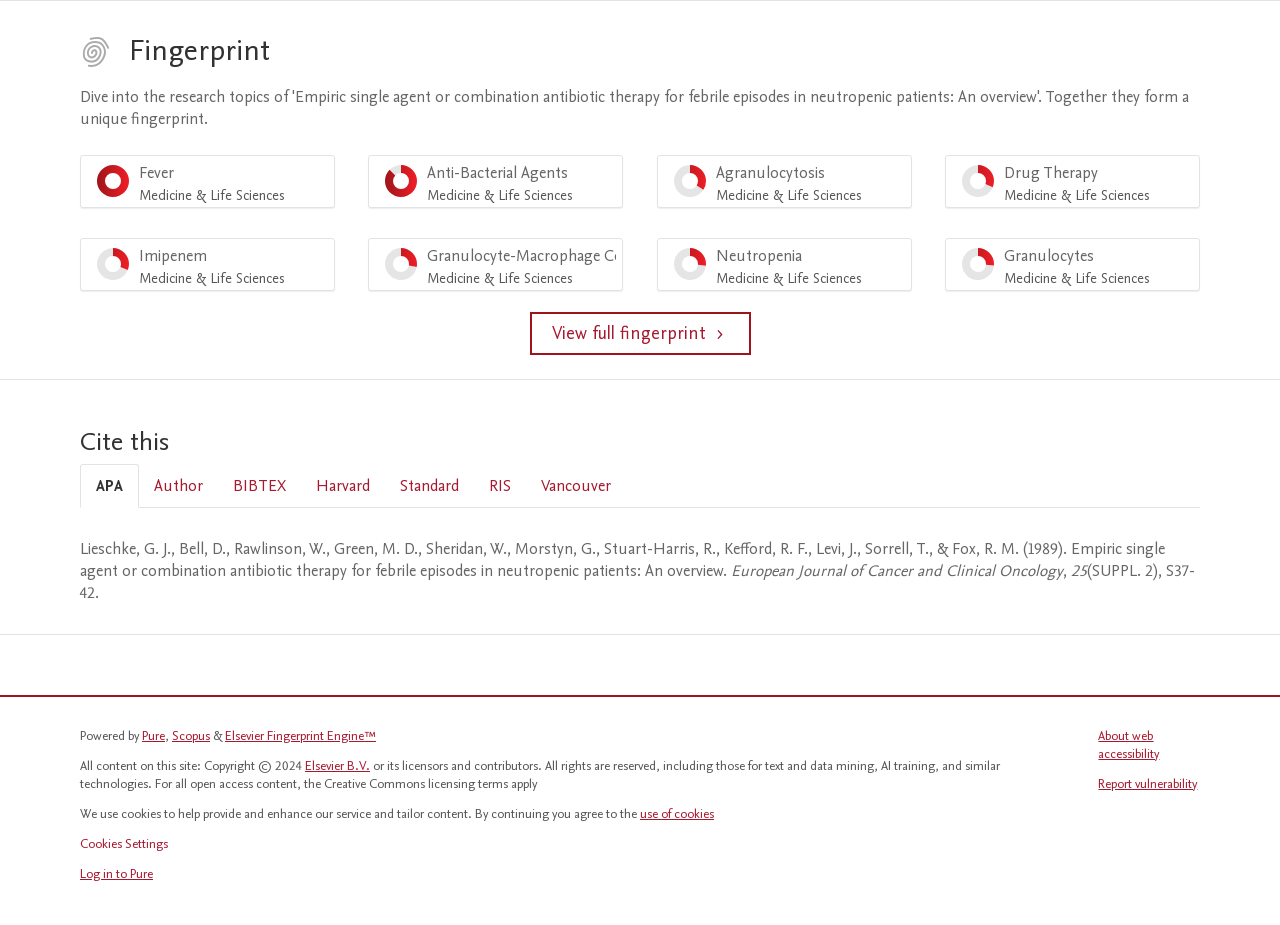What is the name of the engine that powered this site?
Answer with a single word or phrase, using the screenshot for reference.

Elsevier Fingerprint Engine